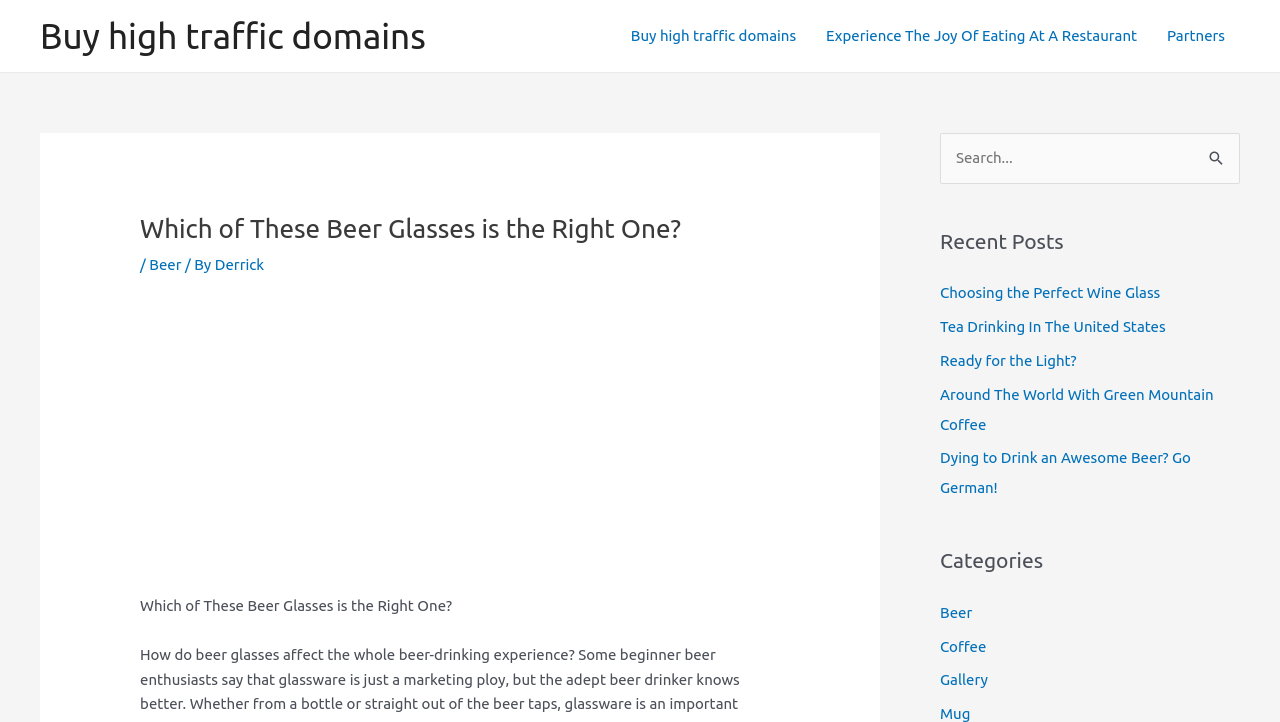Provide your answer in a single word or phrase: 
What is the name of the author of the post?

Derrick